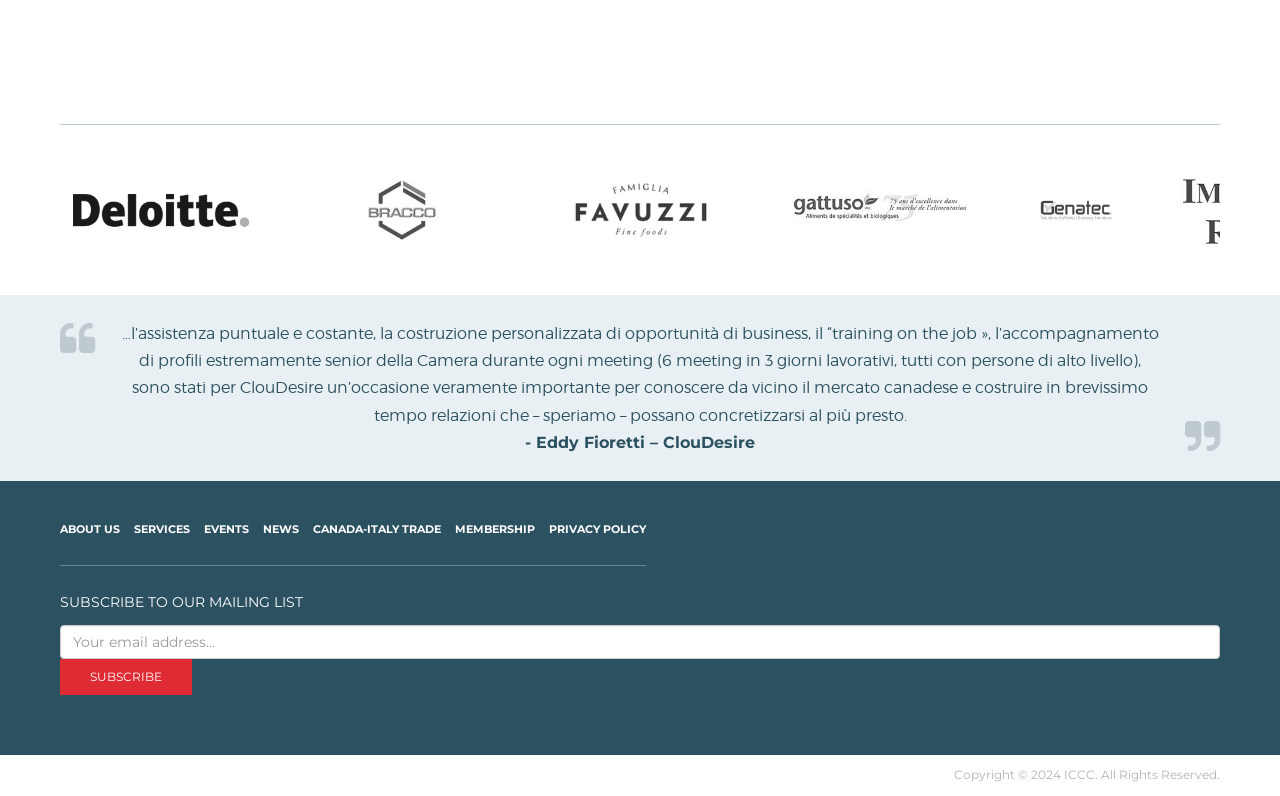Using the provided description News, find the bounding box coordinates for the UI element. Provide the coordinates in (top-left x, top-left y, bottom-right x, bottom-right y) format, ensuring all values are between 0 and 1.

[0.205, 0.658, 0.245, 0.672]